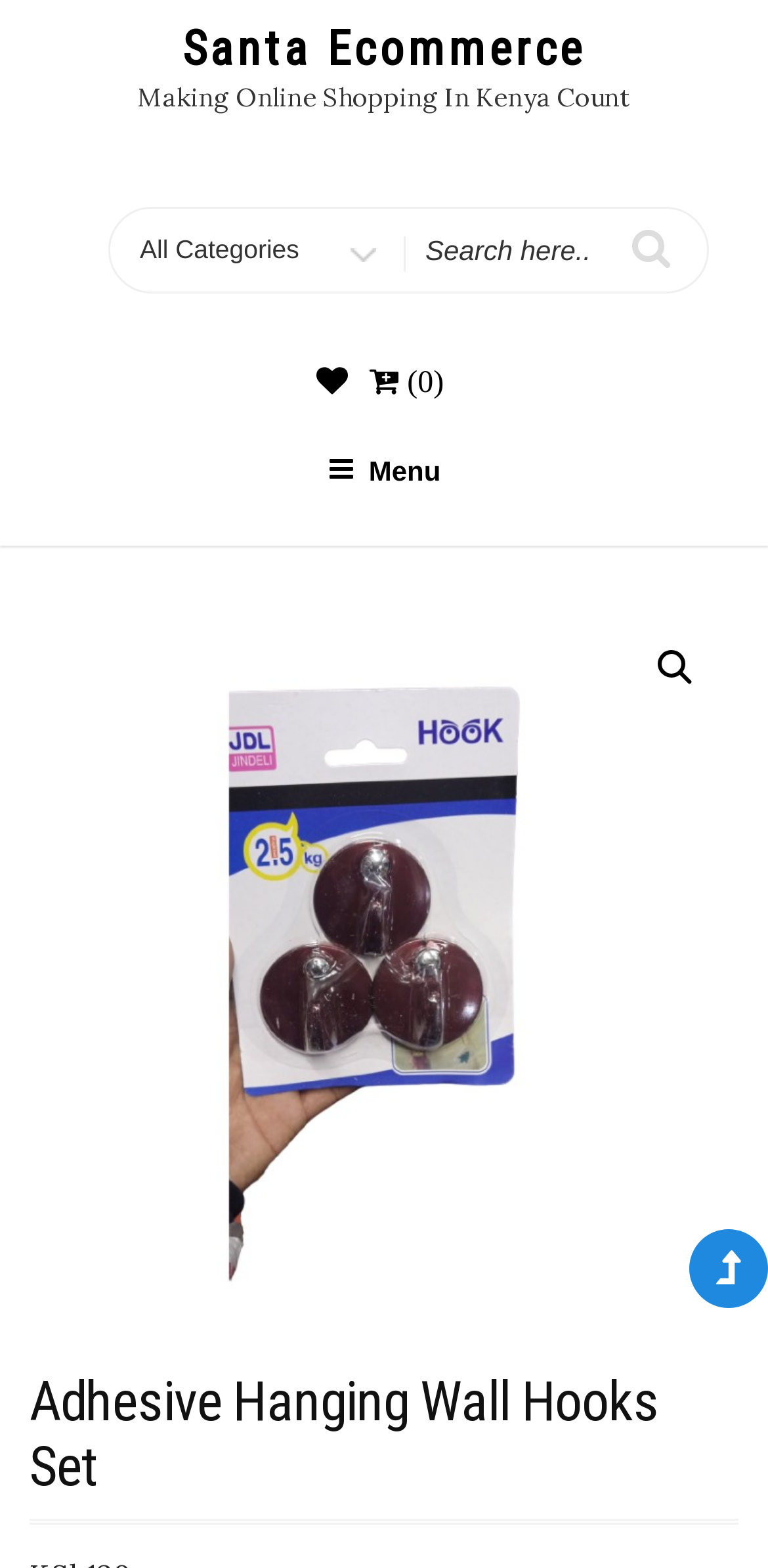What is the direction of the arrow icon in the top menu?
Use the screenshot to answer the question with a single word or phrase.

down